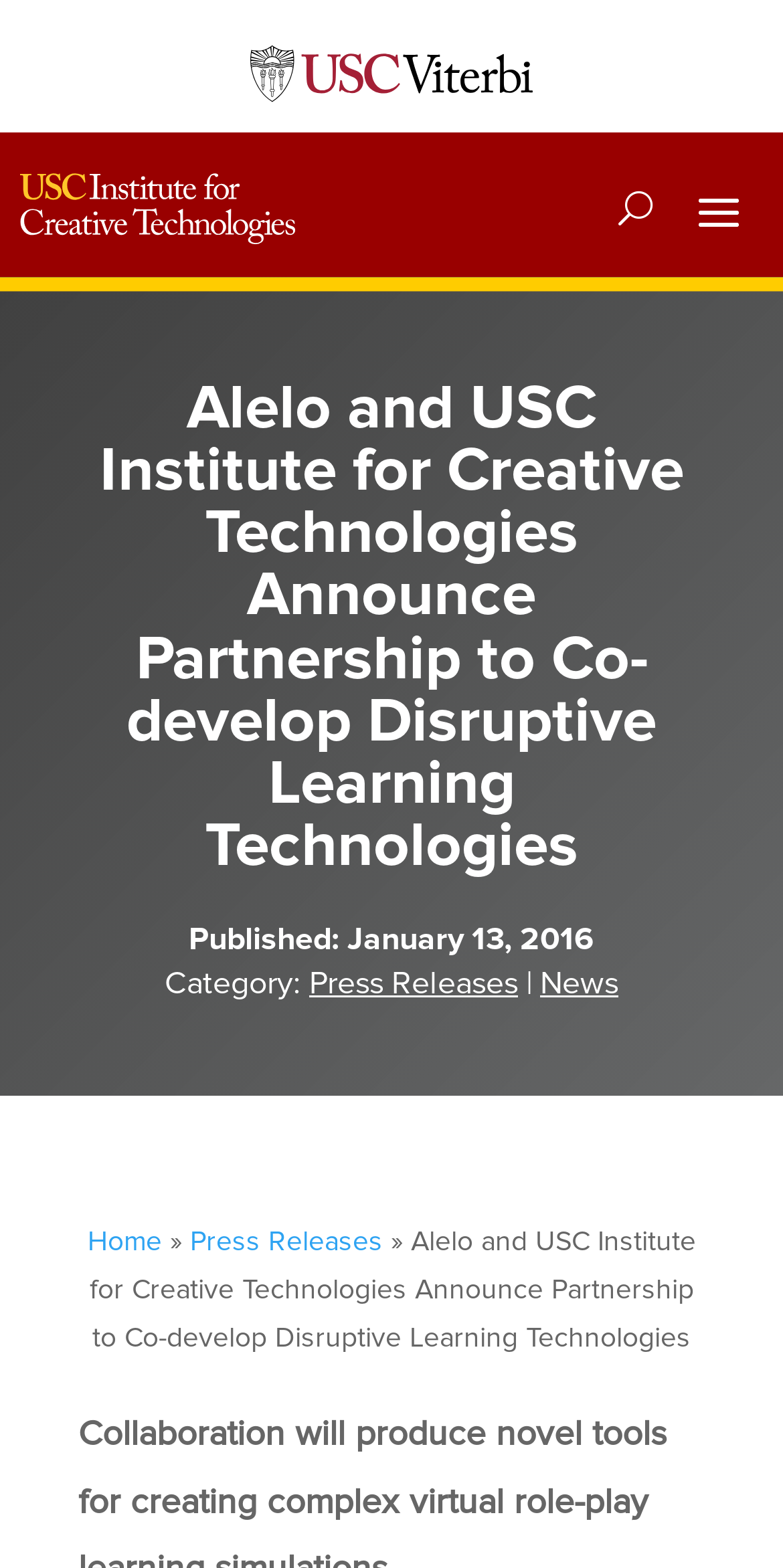From the element description: "Press Releases", extract the bounding box coordinates of the UI element. The coordinates should be expressed as four float numbers between 0 and 1, in the order [left, top, right, bottom].

[0.242, 0.781, 0.488, 0.803]